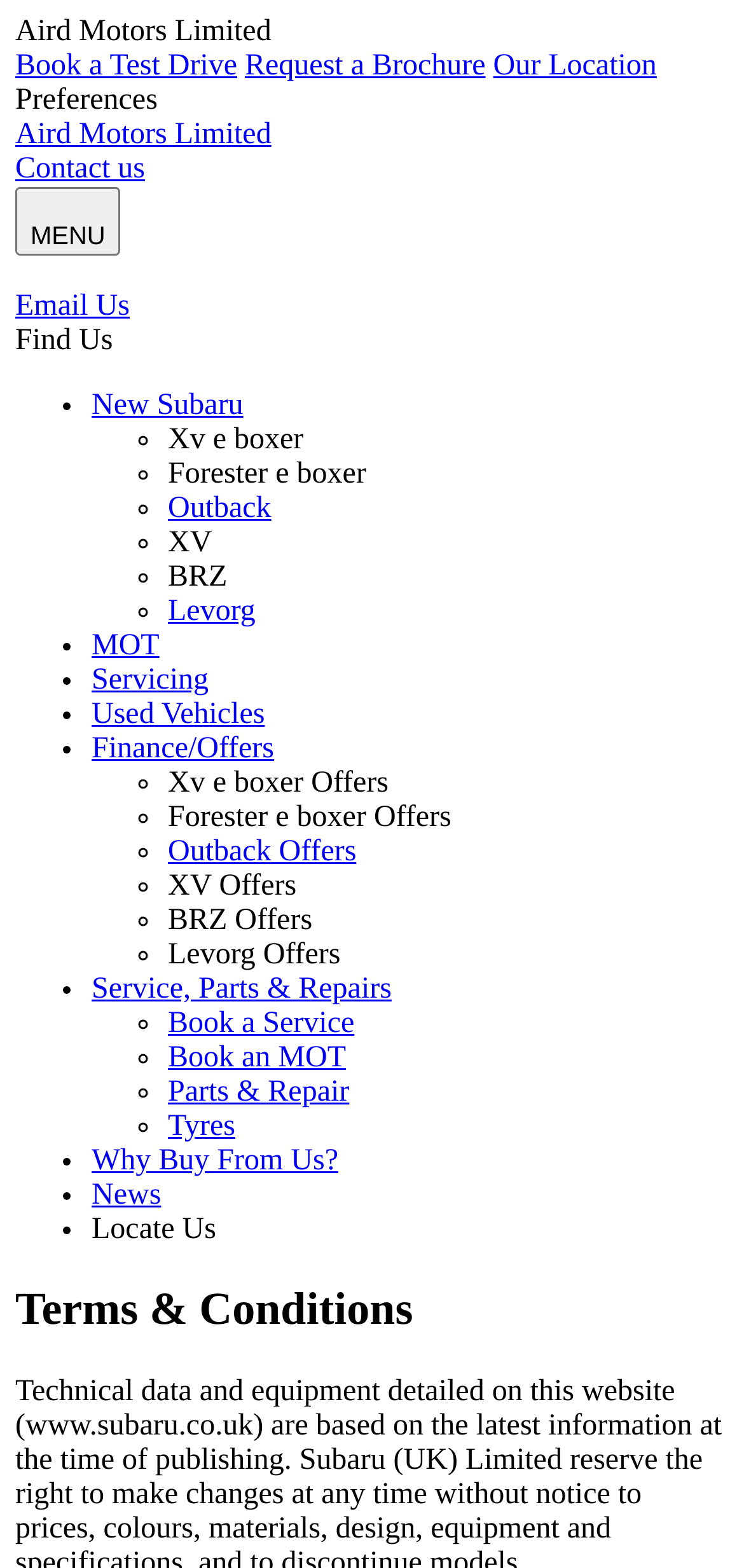Answer the question using only one word or a concise phrase: What is the purpose of the 'Book a Test Drive' link?

To book a test drive